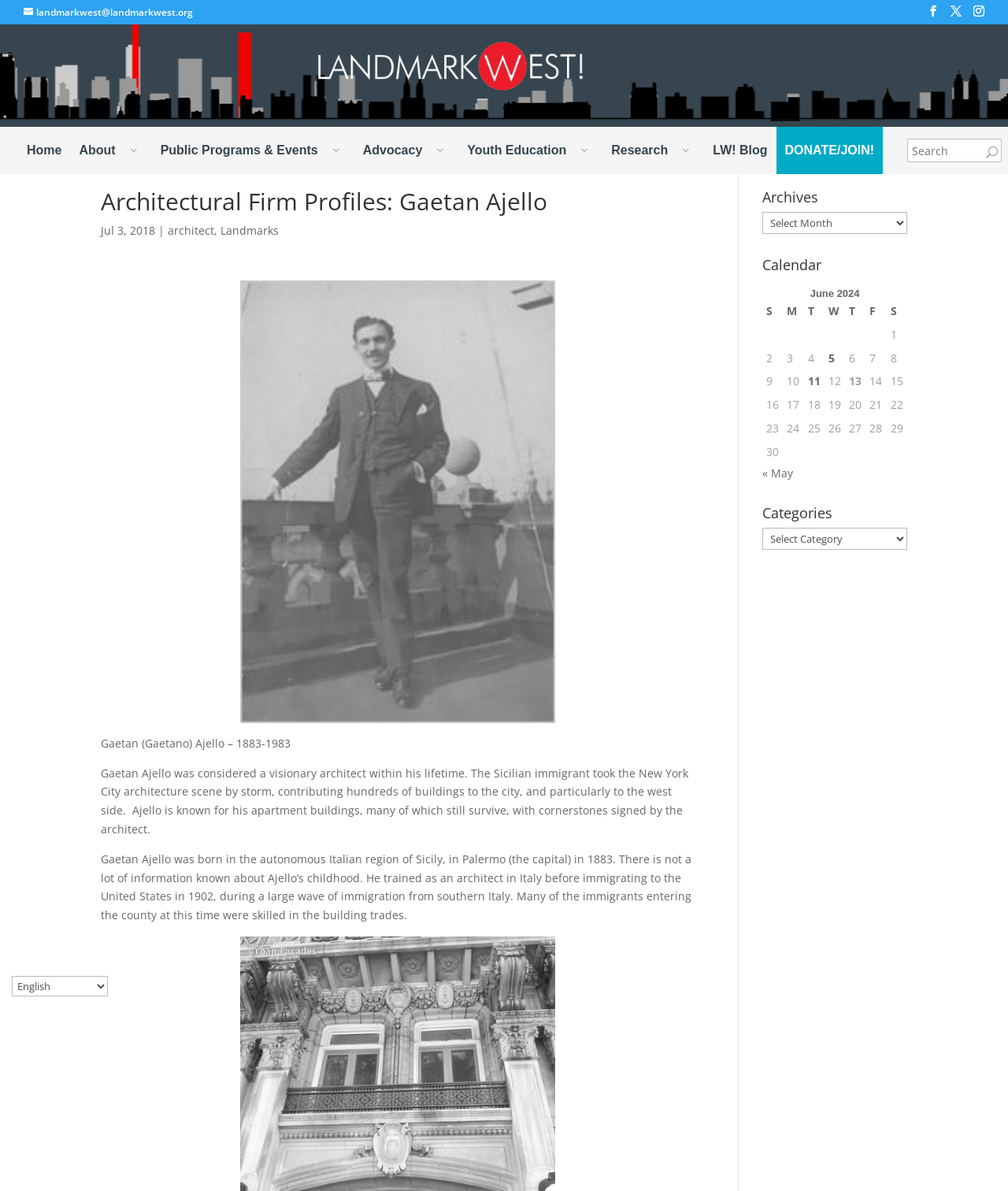What is the name of the architect being profiled?
Relying on the image, give a concise answer in one word or a brief phrase.

Gaetan Ajello